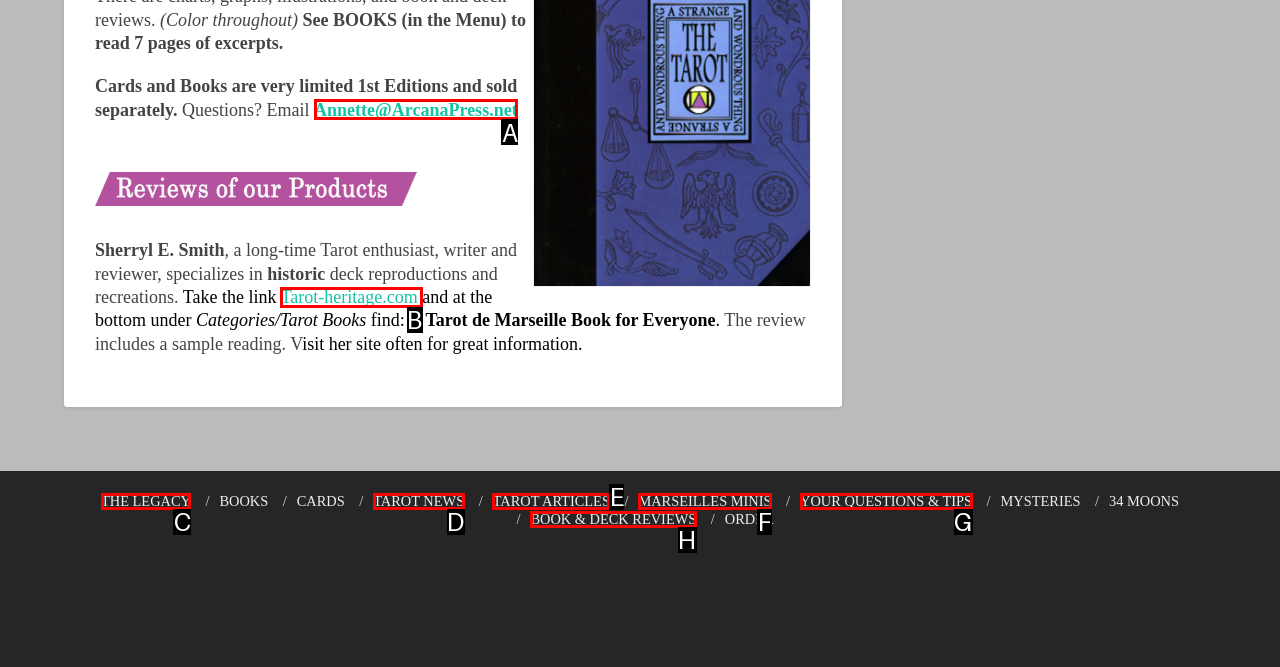From the available choices, determine which HTML element fits this description: The Legacy Respond with the correct letter.

C